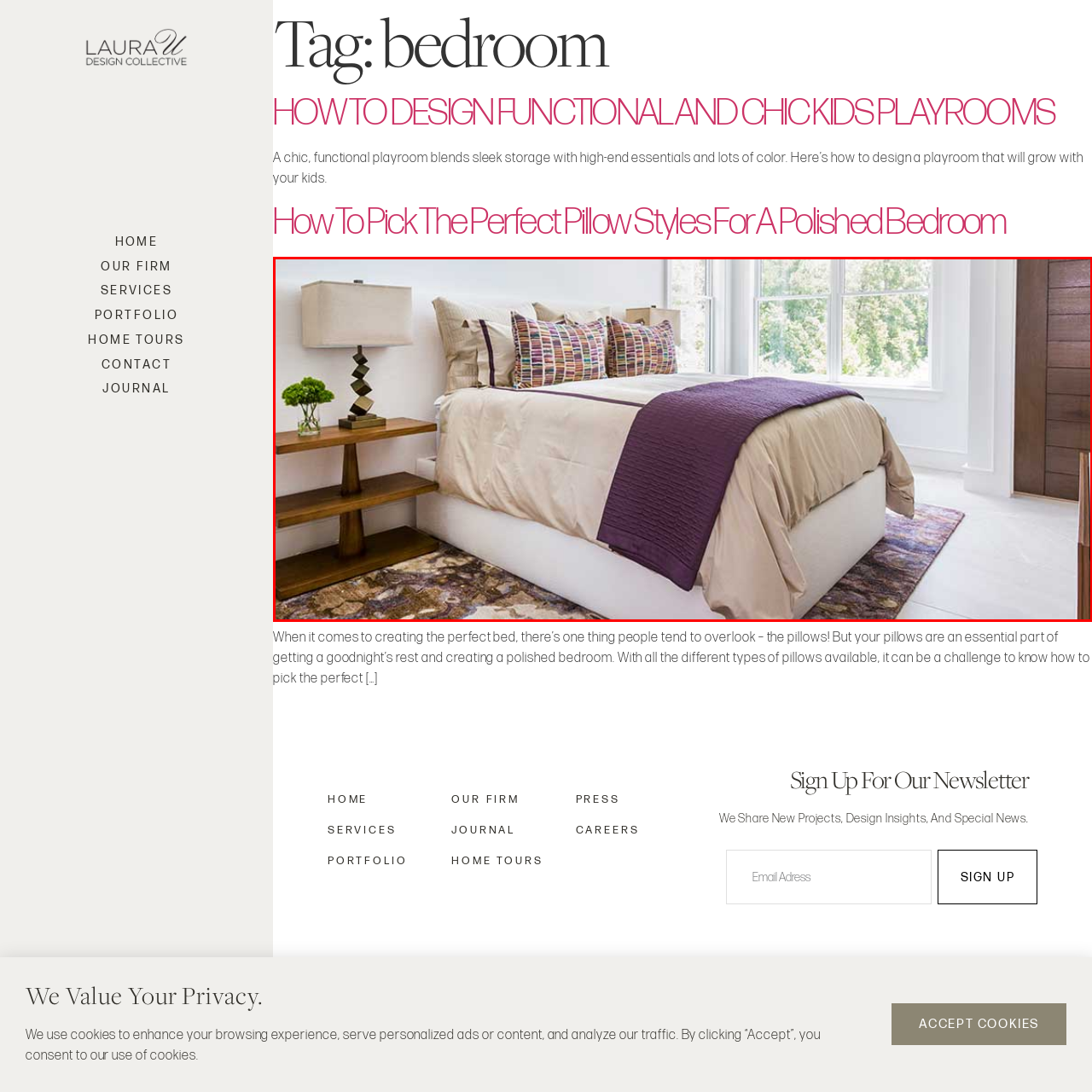Inspect the picture enclosed by the red border, What type of plant is on the bedside table? Provide your answer as a single word or phrase.

green